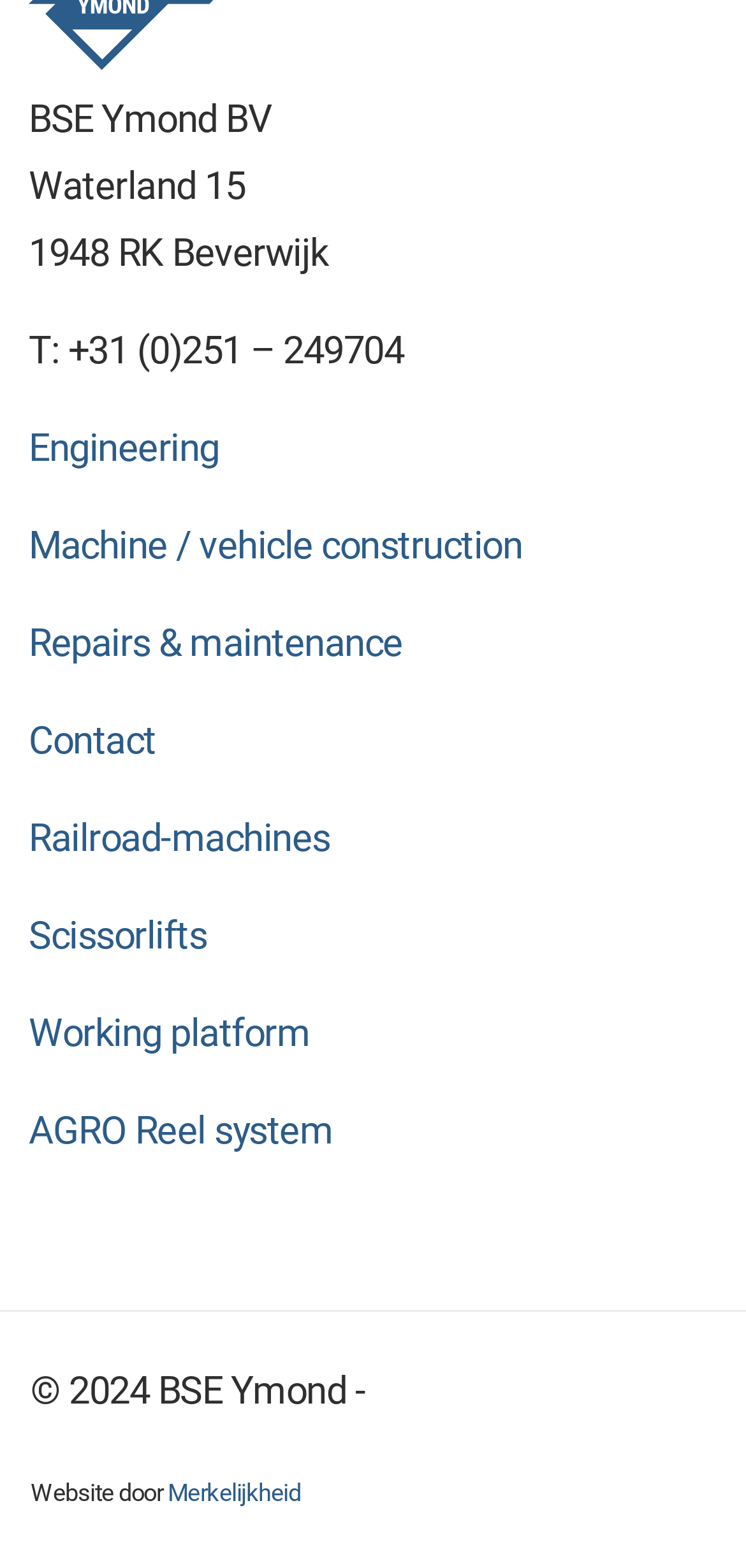Determine the bounding box coordinates of the area to click in order to meet this instruction: "Check the website creator".

[0.224, 0.943, 0.403, 0.961]